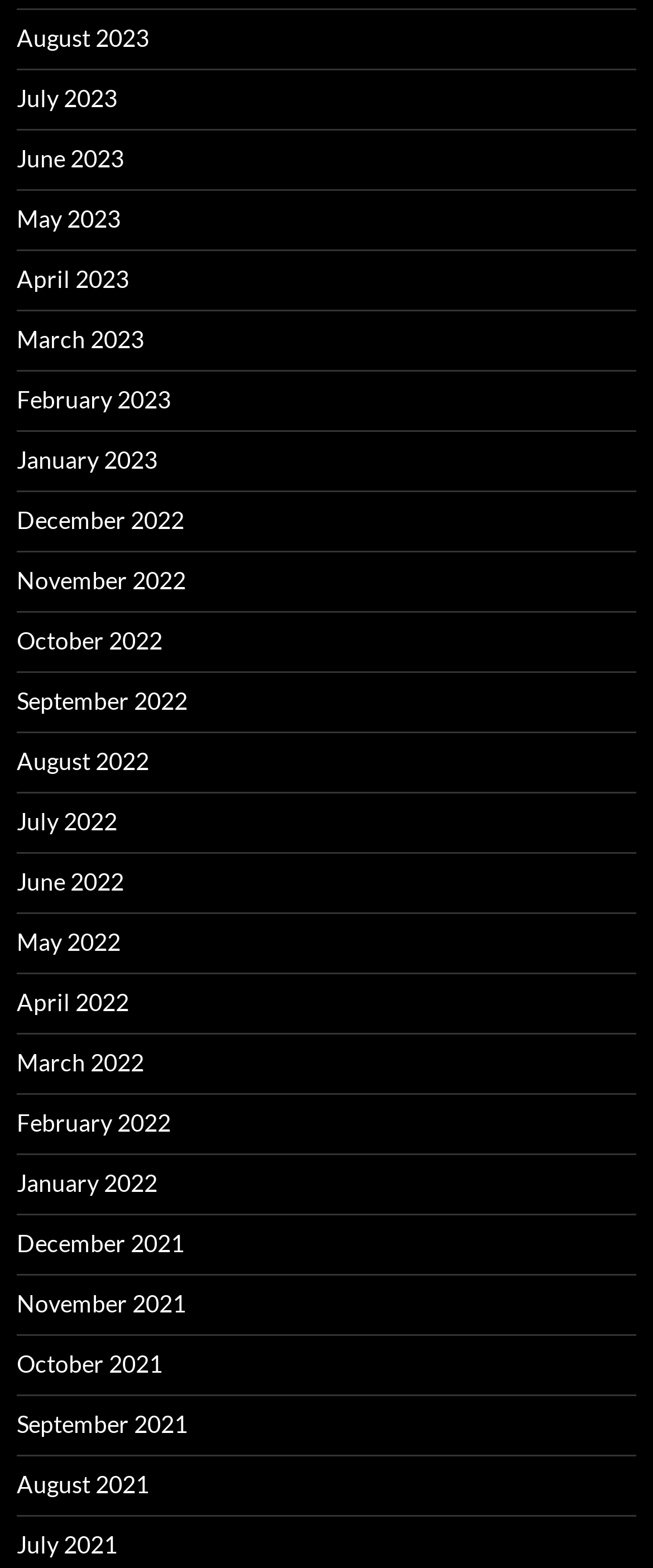Determine the bounding box coordinates of the element's region needed to click to follow the instruction: "go to July 2022". Provide these coordinates as four float numbers between 0 and 1, formatted as [left, top, right, bottom].

[0.026, 0.515, 0.179, 0.533]